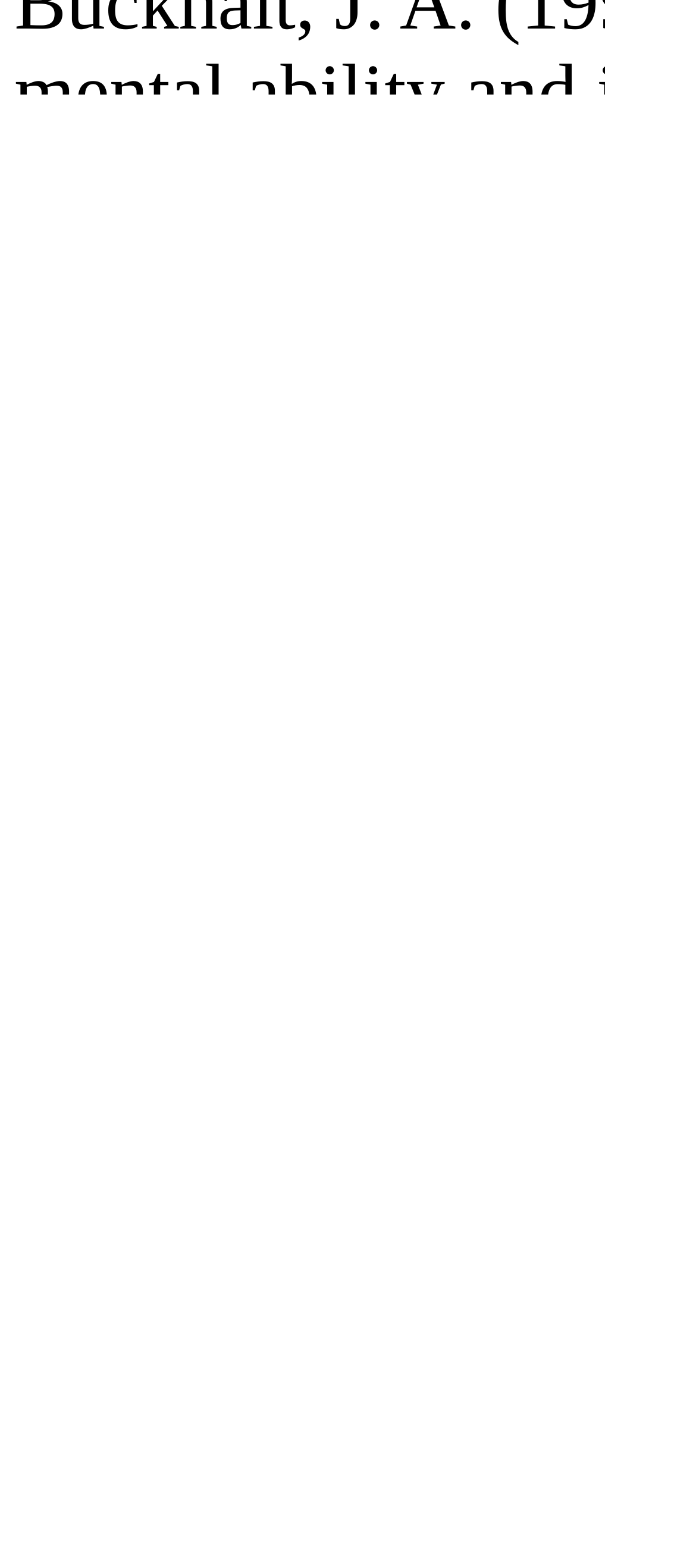Give the bounding box coordinates for the element described by: "parent_node: Topic: name="submit" value="View Topic"".

[0.638, 0.916, 0.842, 0.94]